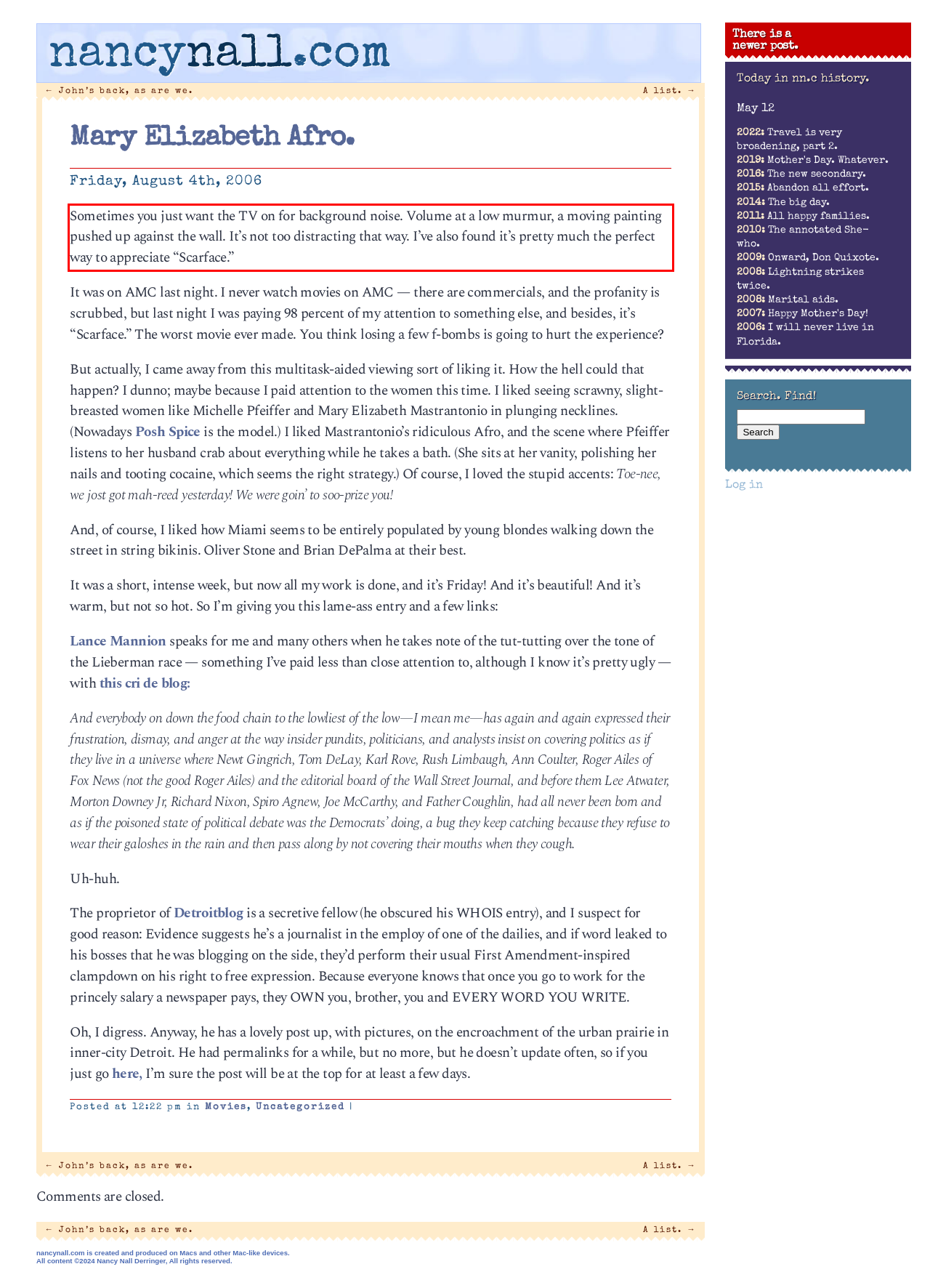You are given a webpage screenshot with a red bounding box around a UI element. Extract and generate the text inside this red bounding box.

Sometimes you just want the TV on for background noise. Volume at a low murmur, a moving painting pushed up against the wall. It’s not too distracting that way. I’ve also found it’s pretty much the perfect way to appreciate “Scarface.”